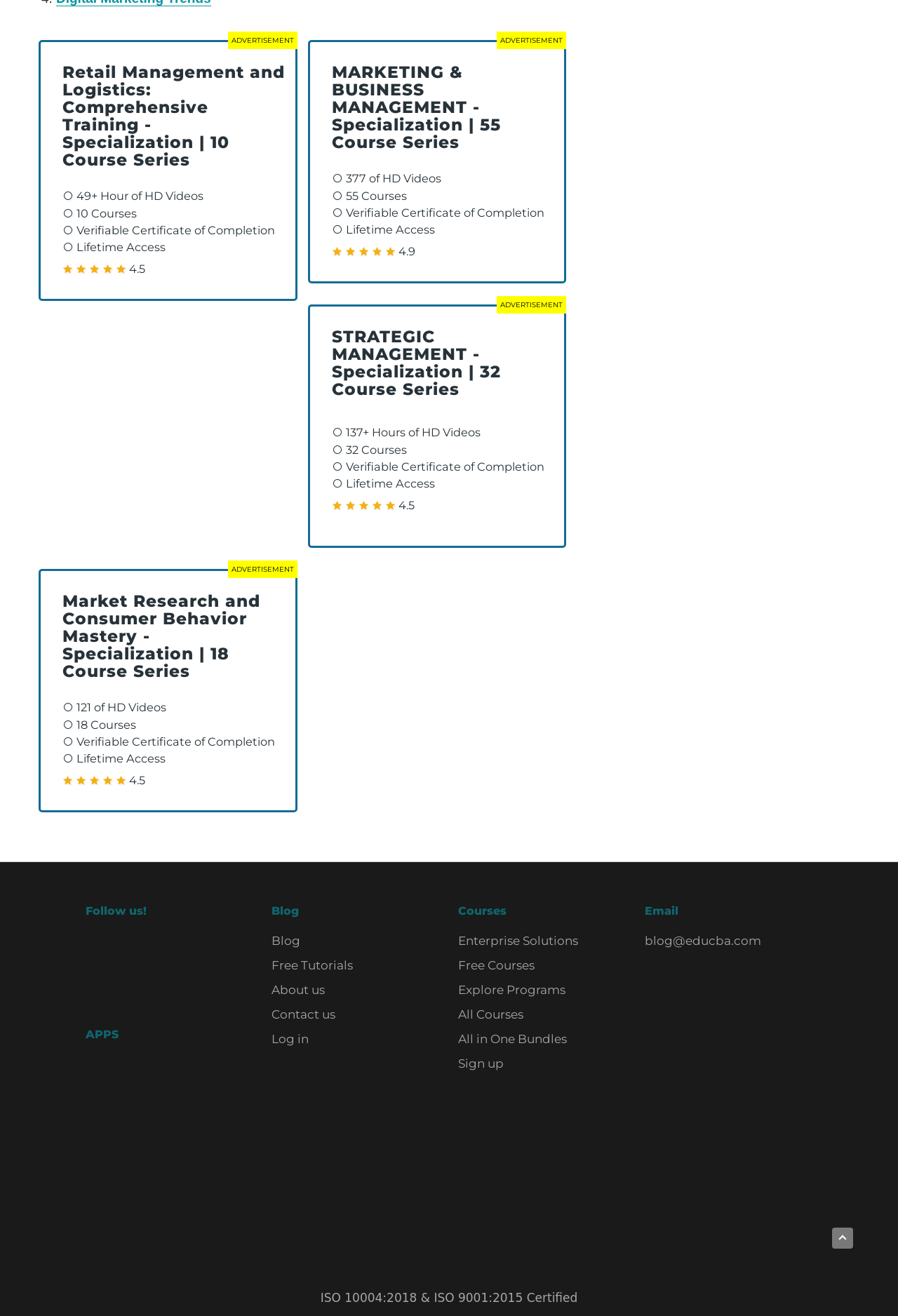Please provide a comprehensive response to the question based on the details in the image: What is the email address provided on the webpage?

The email address is located at the bottom of the webpage, under the 'Email' heading. The provided email address is 'blog@educba.com'.